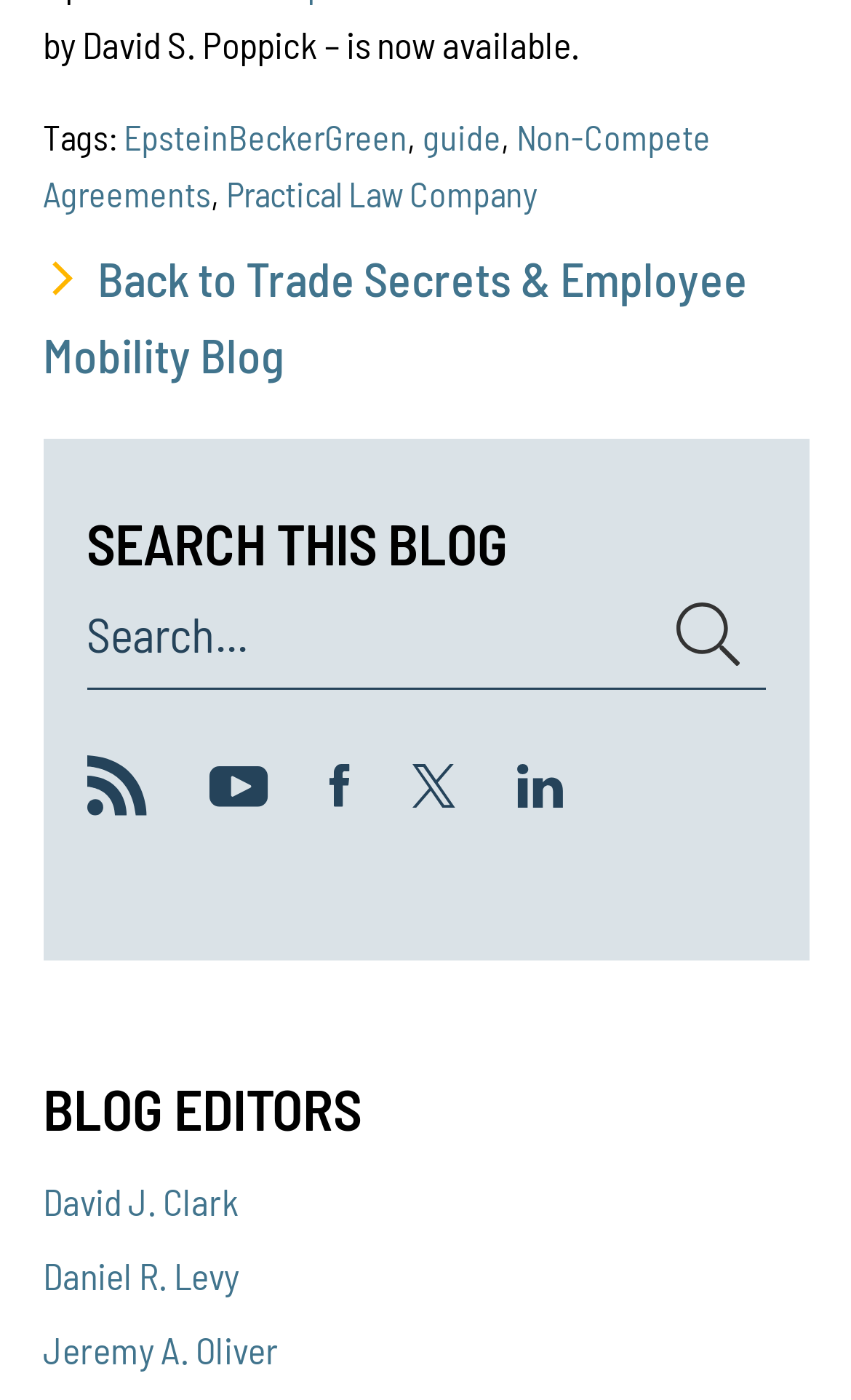Identify the bounding box coordinates of the specific part of the webpage to click to complete this instruction: "Subscribe to RSS".

[0.101, 0.557, 0.173, 0.588]